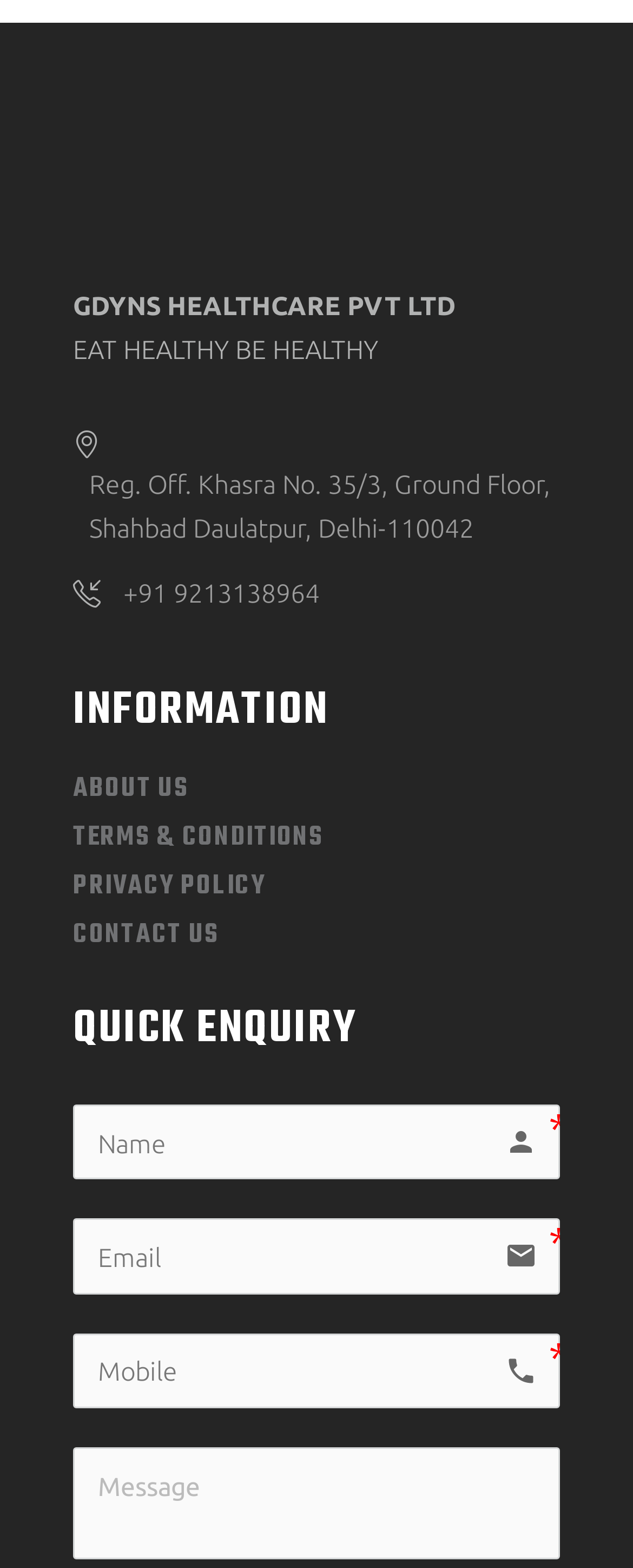Please identify the coordinates of the bounding box for the clickable region that will accomplish this instruction: "Fill in the Name field".

[0.115, 0.705, 0.885, 0.753]